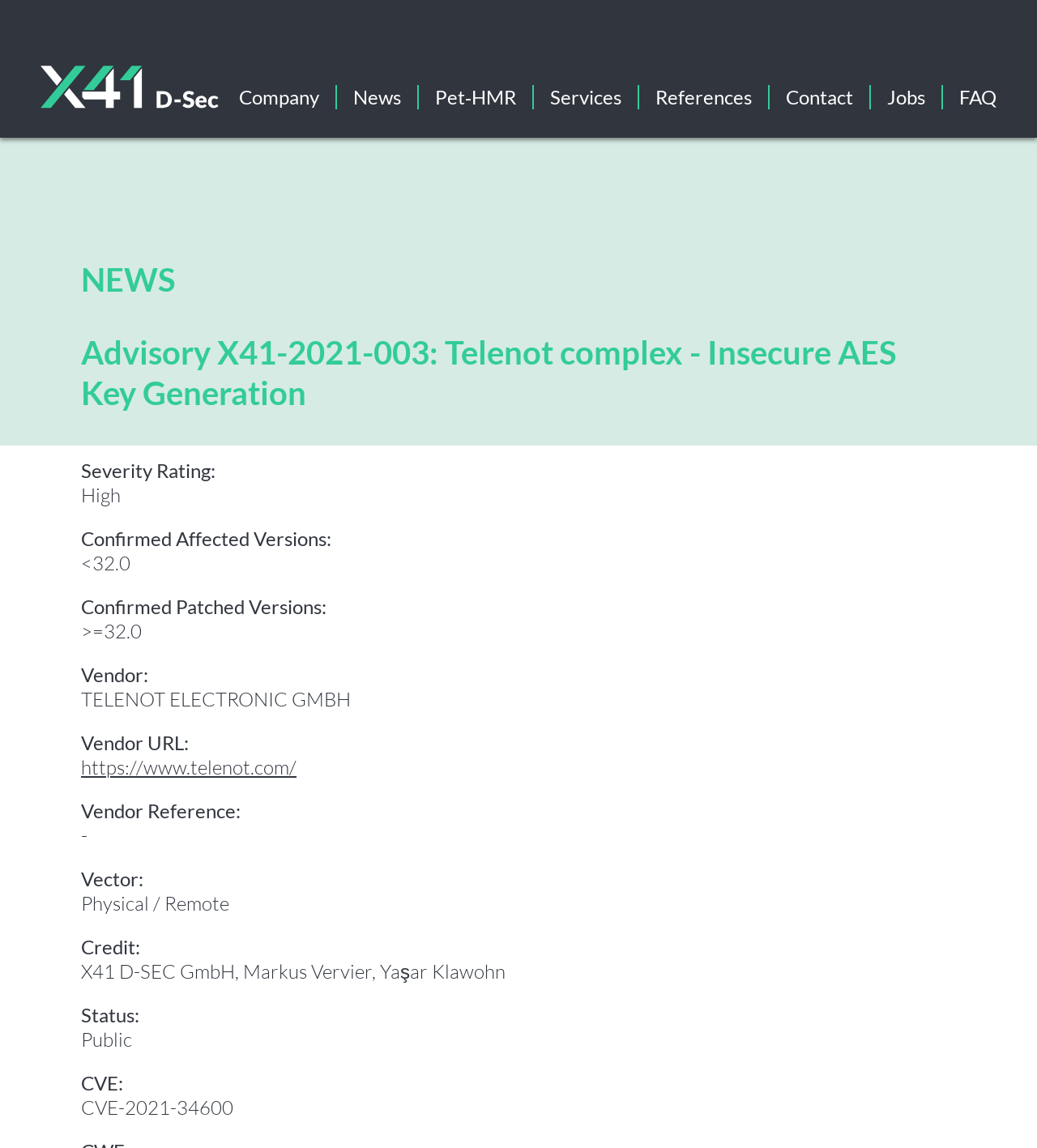Offer a detailed explanation of the webpage layout and contents.

The webpage is an advisory page from X41 D-Sec, a cybersecurity company, detailing a security vulnerability in a complex alarm system. At the top left corner, there is a logo of X41 D-Sec, accompanied by a navigation menu with links to various sections of the website, including Company, News, Pet-HMR, Services, References, Contact, Jobs, and FAQ.

Below the navigation menu, there is a heading "NEWS" followed by a more specific heading "Advisory X41-2021-003: Telenot complex - Insecure AES Key Generation". This advisory section is divided into several subsections, each with a label and corresponding information. The subsections include Severity Rating, Confirmed Affected Versions, Confirmed Patched Versions, Vendor, Vendor URL, Vendor Reference, Vector, Credit, Status, and CVE.

The Severity Rating is labeled as "High", and the Confirmed Affected Versions are listed as "<32.0". The Confirmed Patched Versions are listed as ">=32.0". The Vendor is identified as "TELENOT ELECTRONIC GMBH", with a link to their website. The Vector is described as "Physical / Remote", and the Credit is given to "X41 D-SEC GmbH, Markus Vervier, Yaşar Klawohn". The Status is labeled as "Public", and the CVE is listed as "CVE-2021-34600".